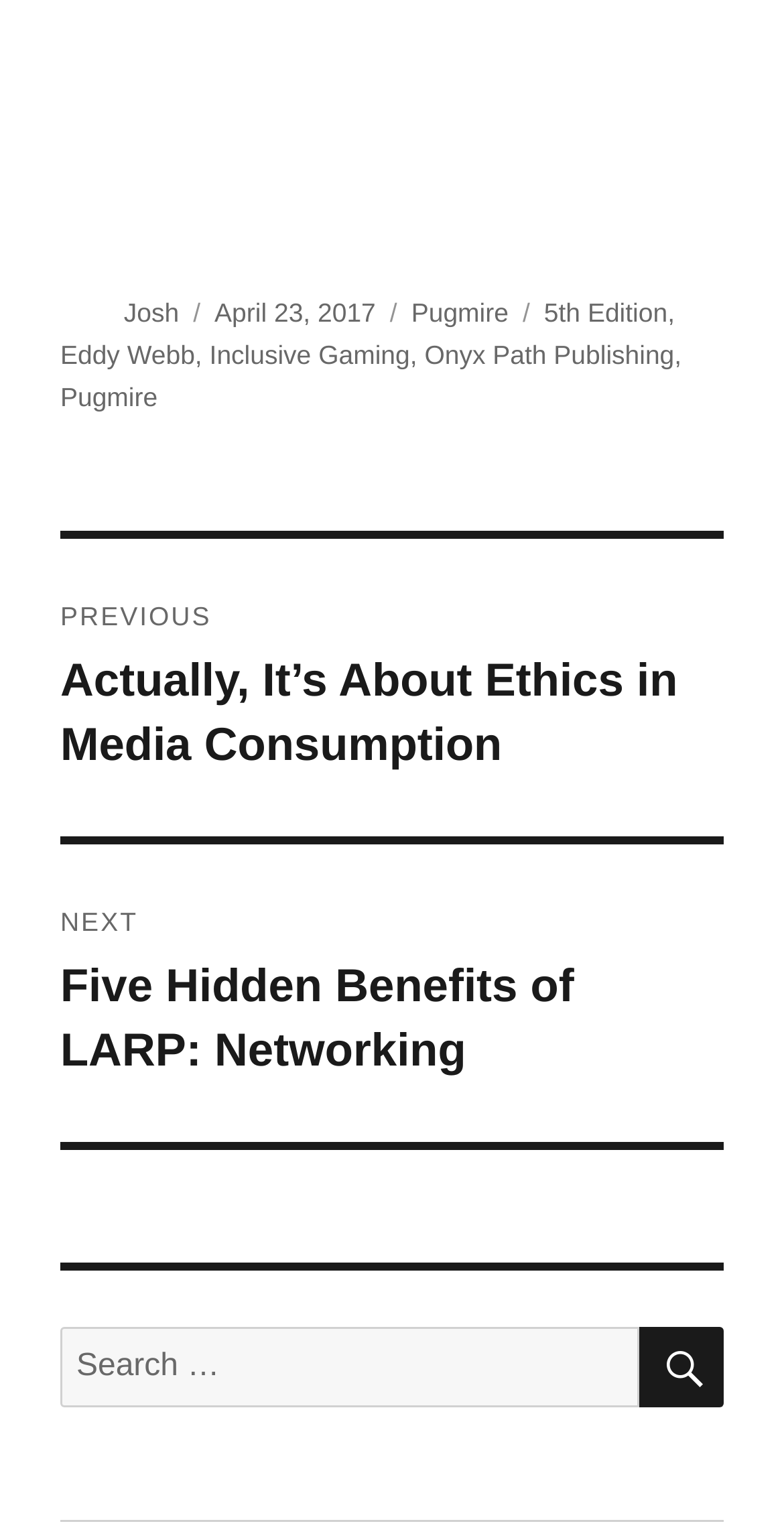Please find the bounding box coordinates of the element that needs to be clicked to perform the following instruction: "Go to the next post". The bounding box coordinates should be four float numbers between 0 and 1, represented as [left, top, right, bottom].

[0.077, 0.549, 0.923, 0.743]